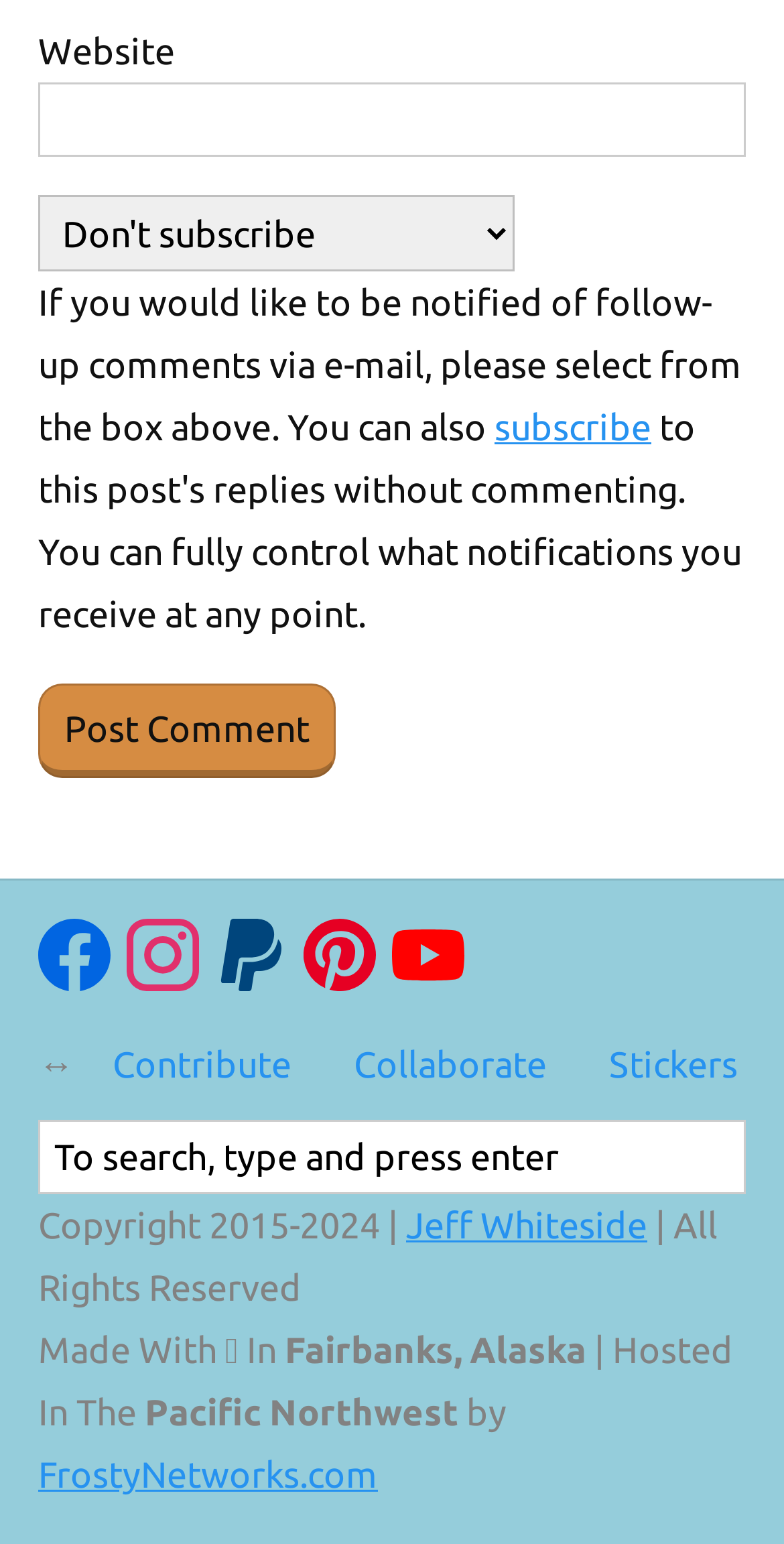Determine the bounding box coordinates for the area that should be clicked to carry out the following instruction: "Post a comment".

[0.049, 0.443, 0.428, 0.504]